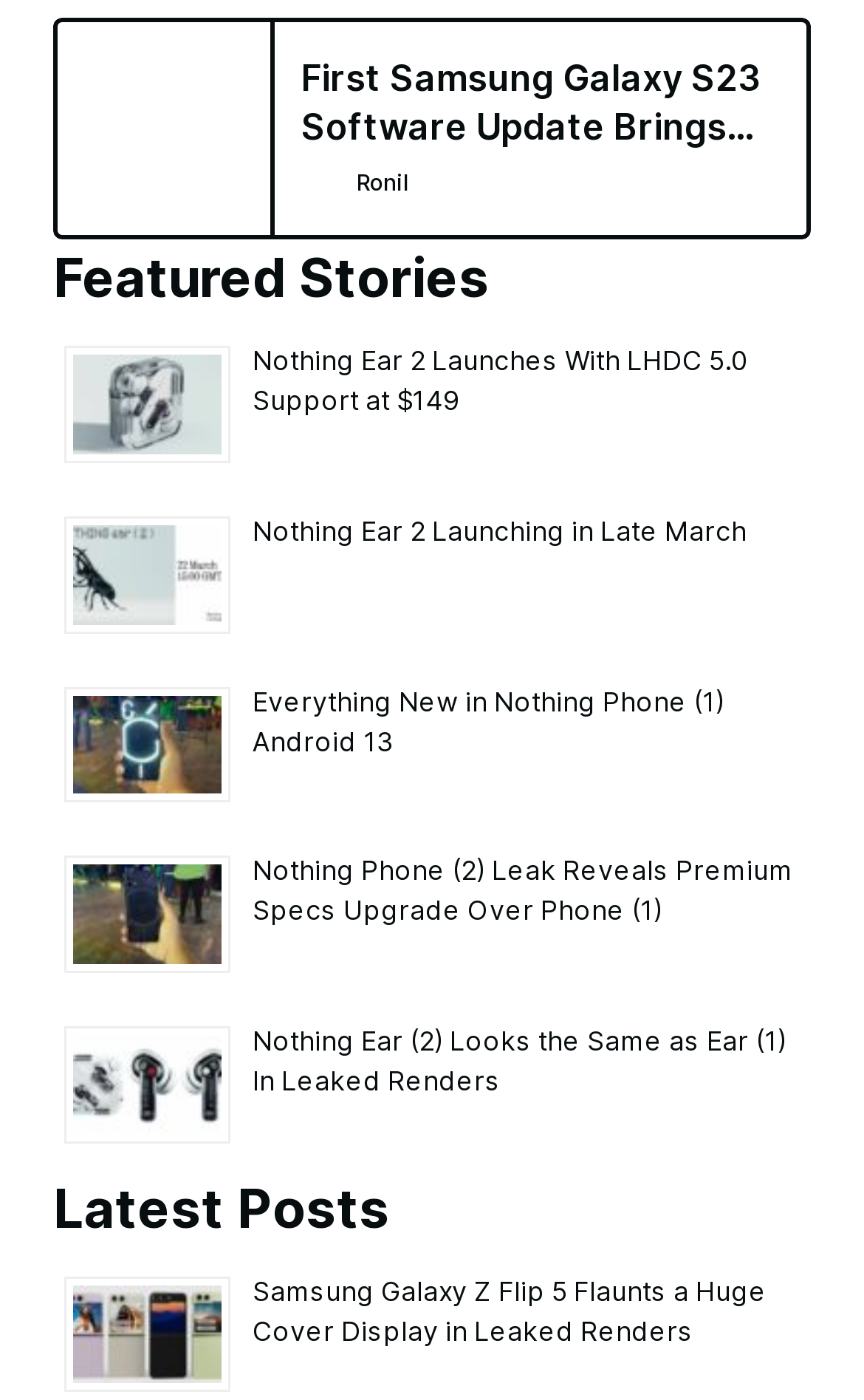Provide a one-word or short-phrase response to the question:
How many images are on this page?

9